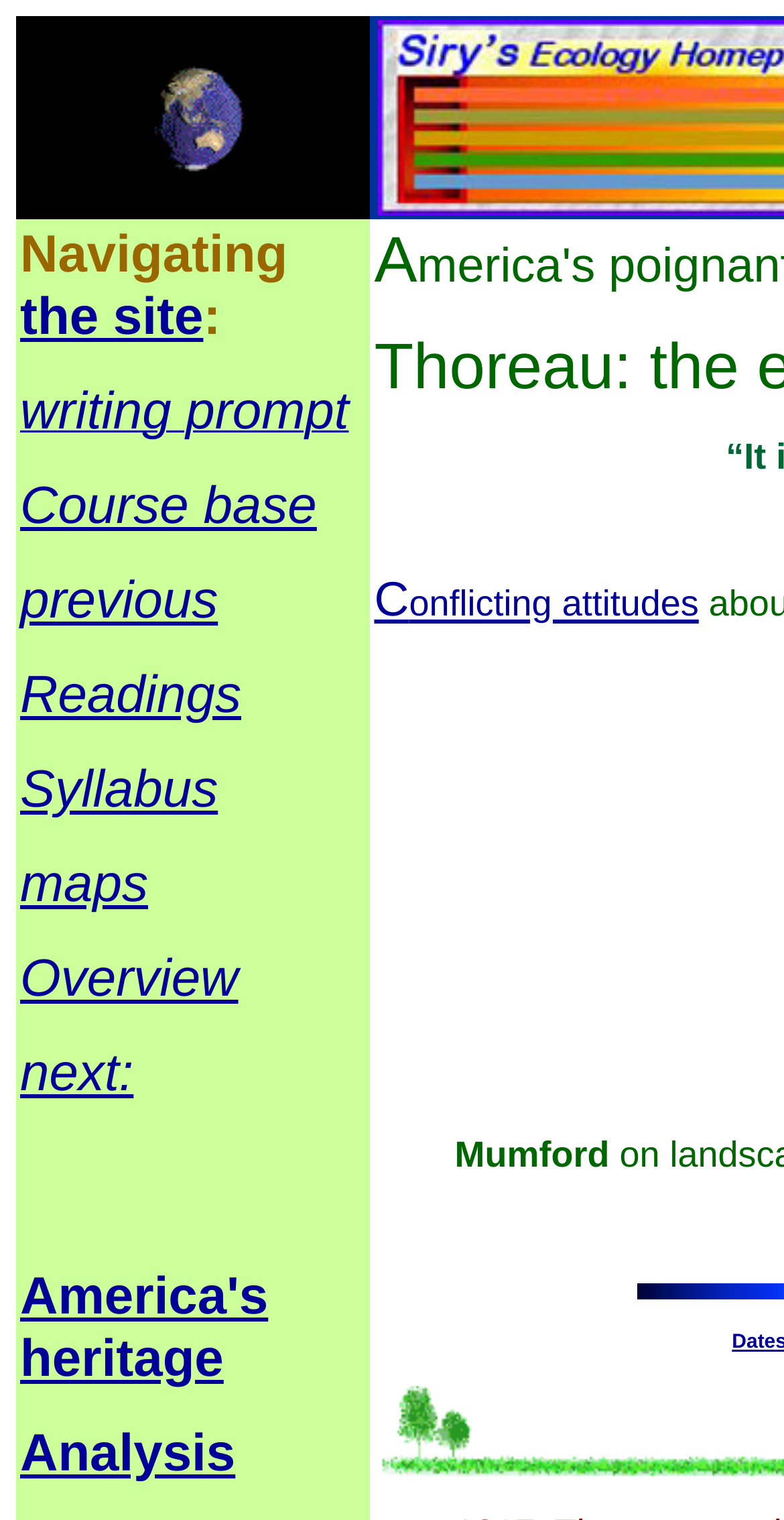Please identify the bounding box coordinates of the clickable area that will fulfill the following instruction: "analyze conflicting attitudes". The coordinates should be in the format of four float numbers between 0 and 1, i.e., [left, top, right, bottom].

[0.477, 0.377, 0.891, 0.413]